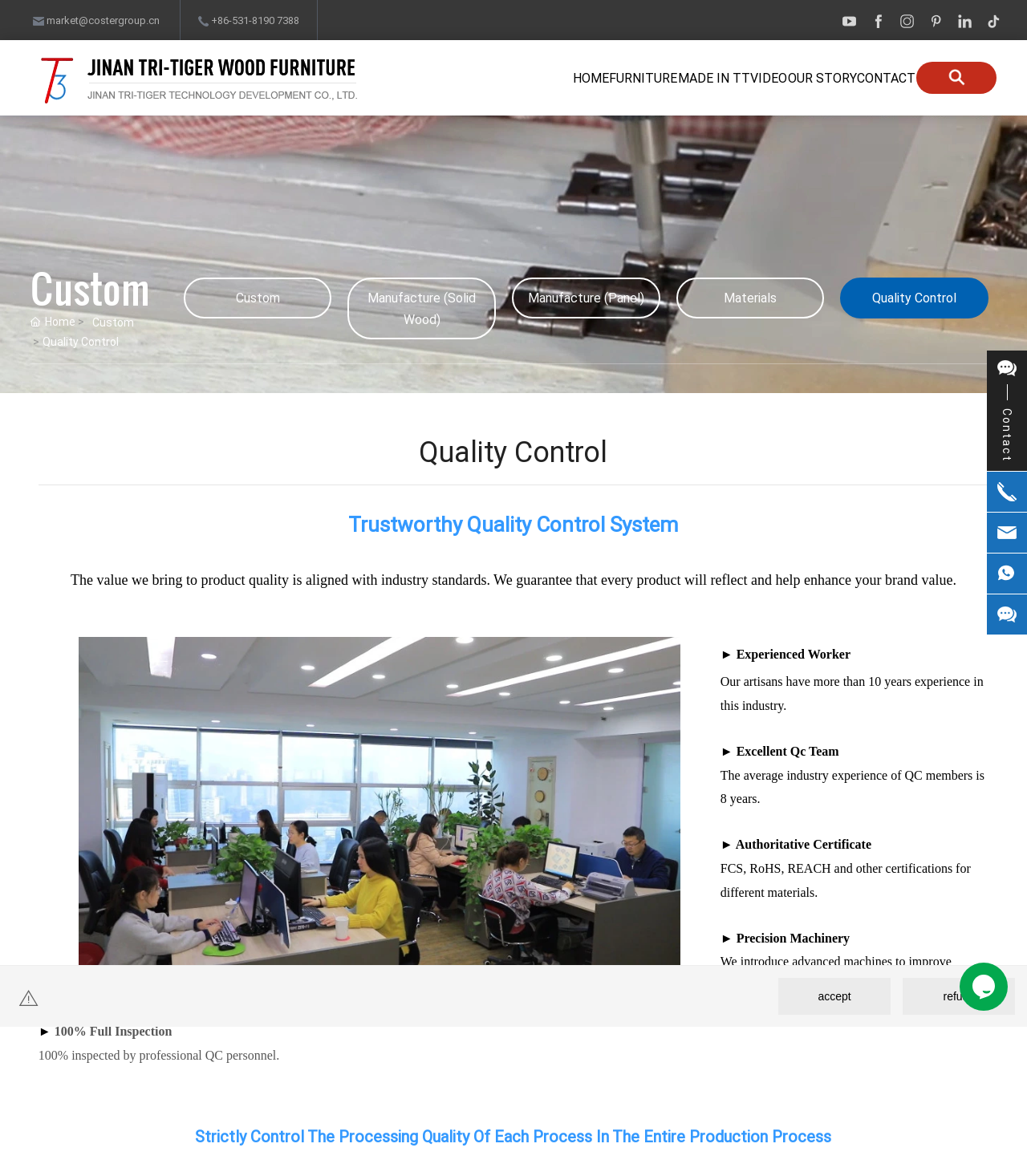Respond to the following query with just one word or a short phrase: 
What is the company's approach to quality control?

Strict control and inspection